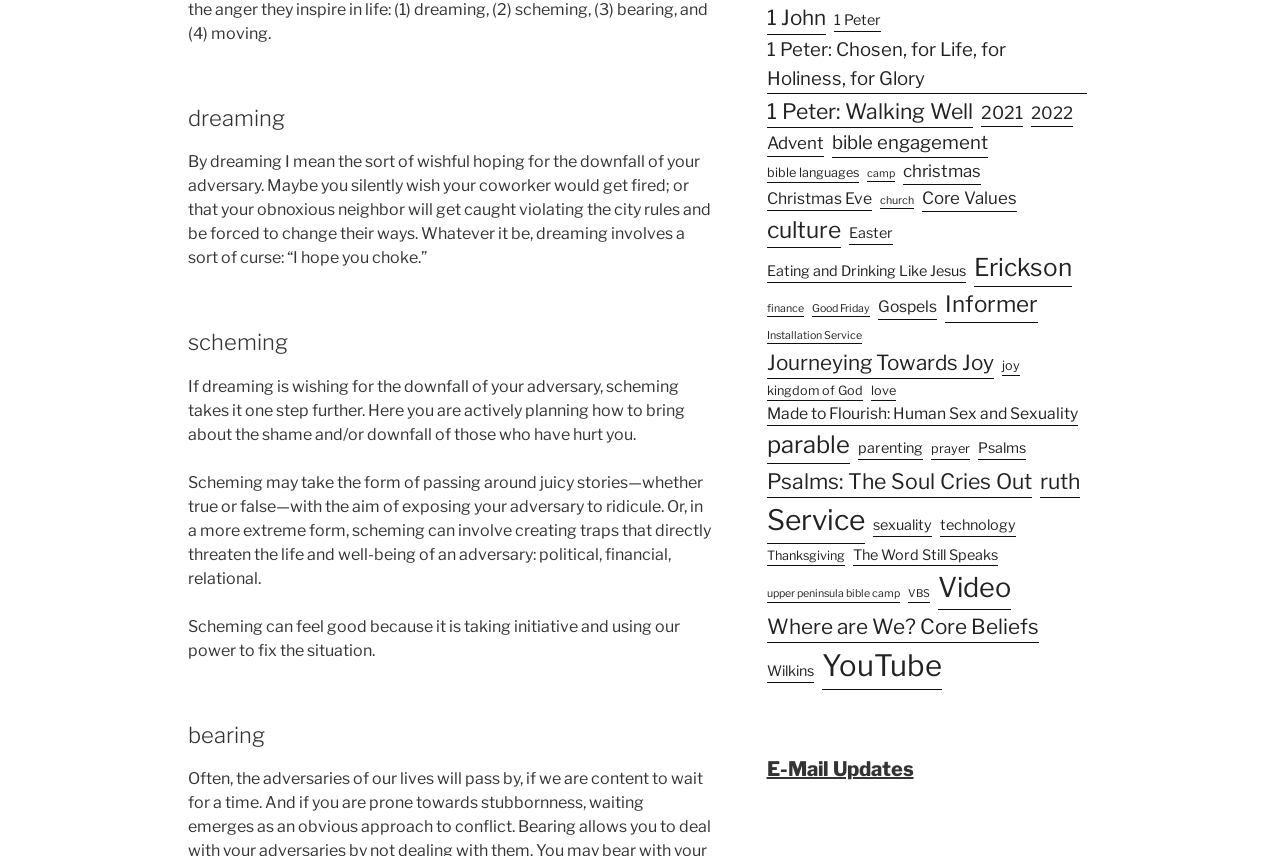Answer the question briefly using a single word or phrase: 
What is the purpose of the 'E-Mail Updates' section?

To receive updates